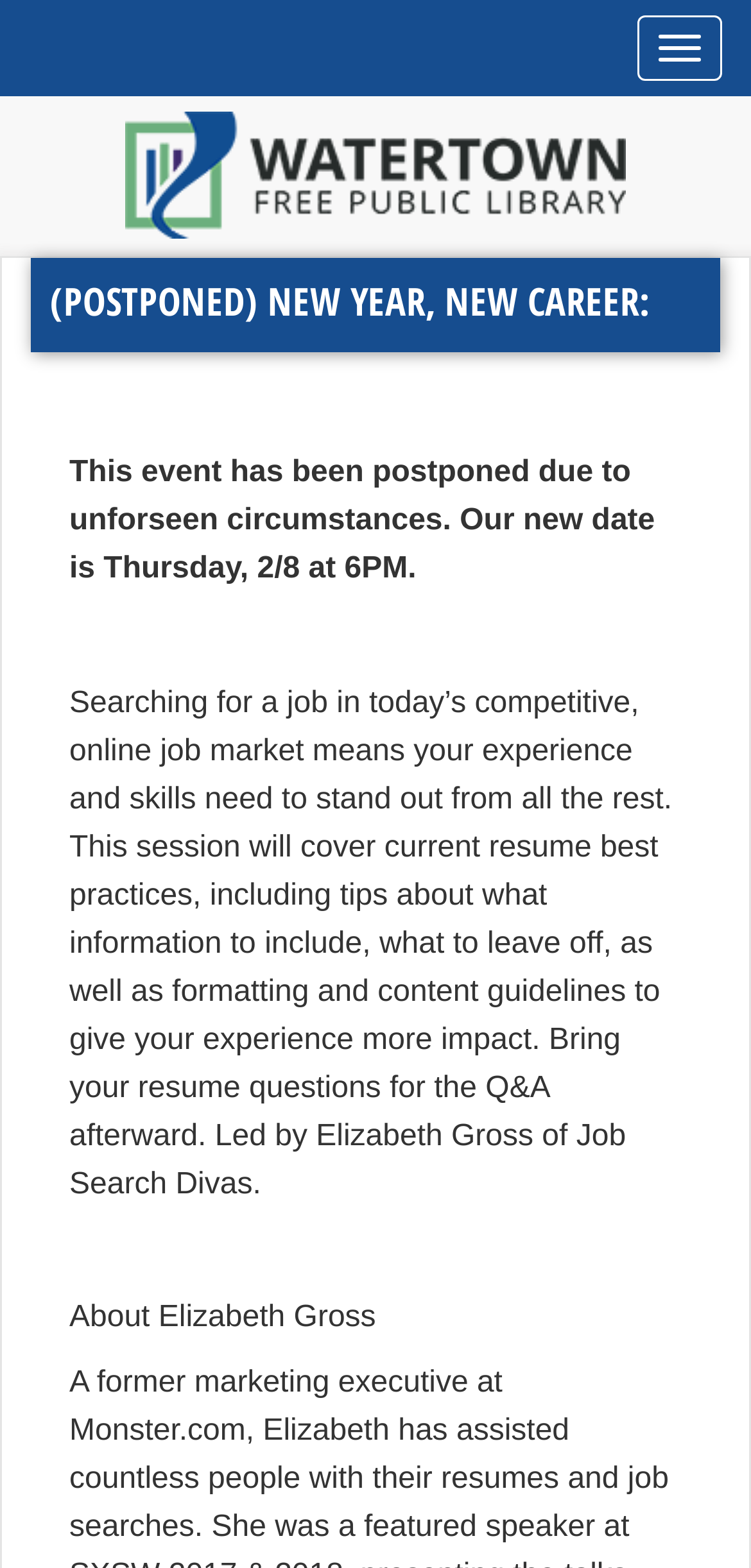Given the description Toggle navigation, predict the bounding box coordinates of the UI element. Ensure the coordinates are in the format (top-left x, top-left y, bottom-right x, bottom-right y) and all values are between 0 and 1.

[0.849, 0.01, 0.962, 0.052]